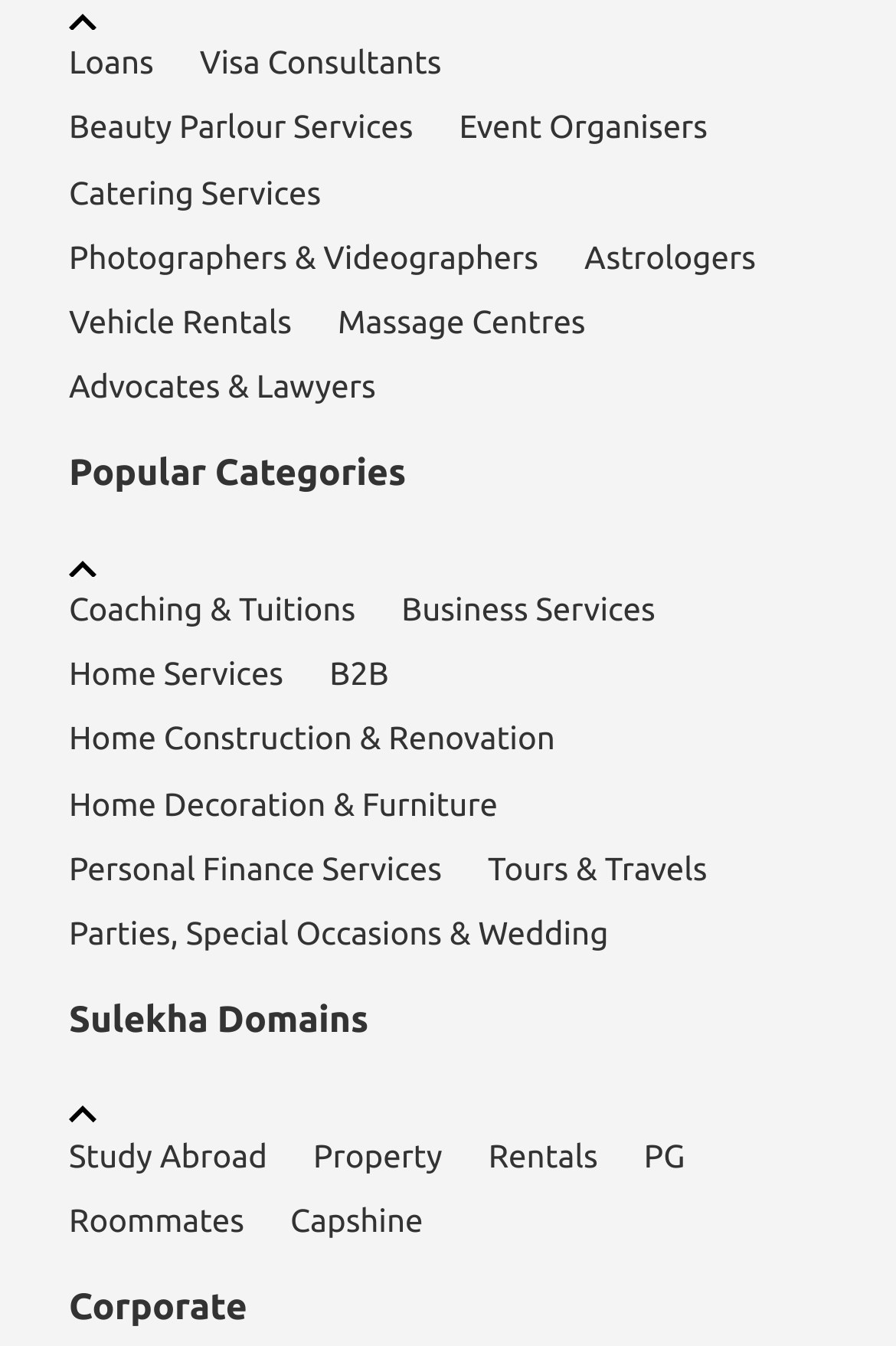Give the bounding box coordinates for the element described as: "Visa Consultants".

[0.223, 0.023, 0.493, 0.071]